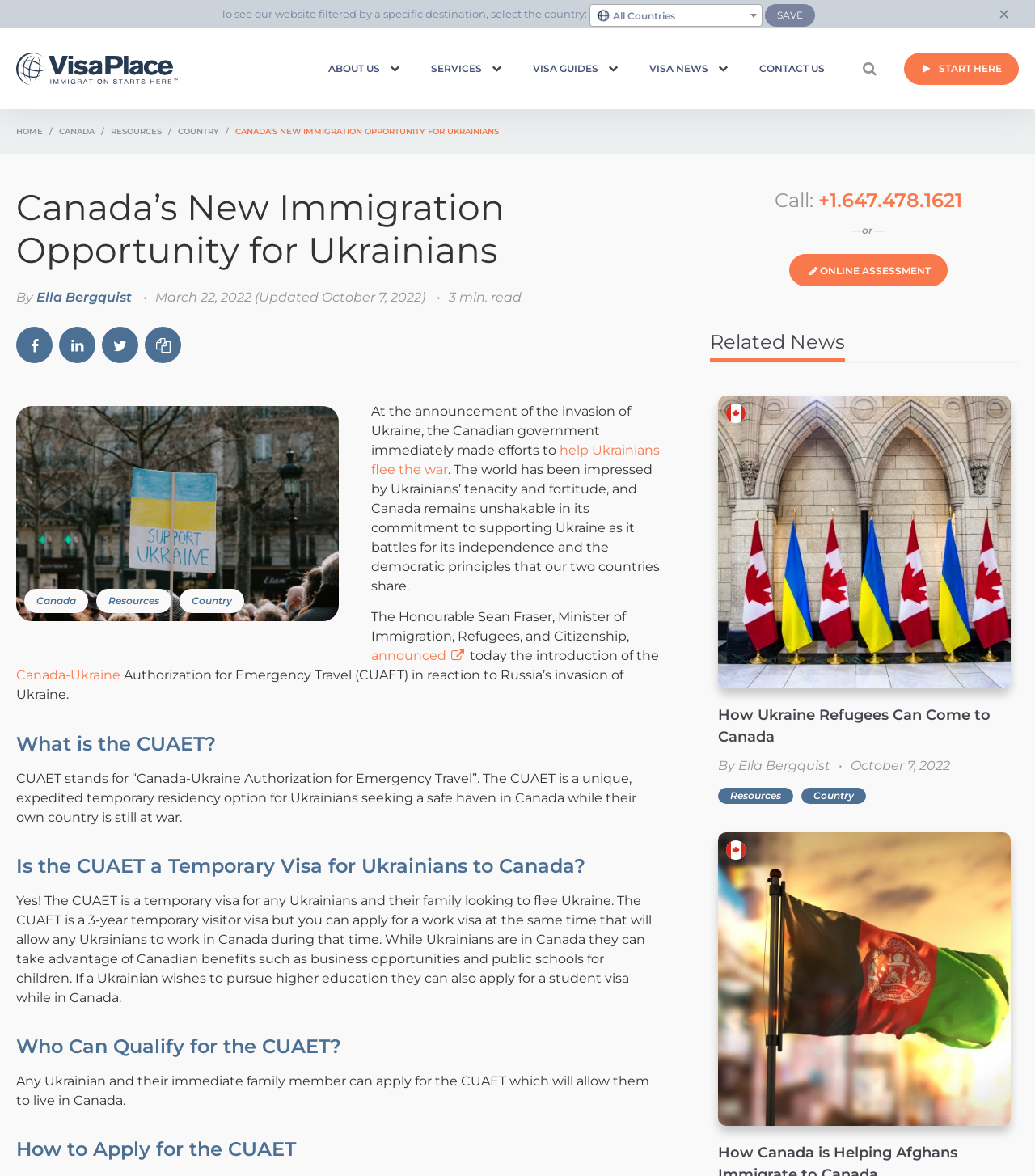Predict the bounding box coordinates for the UI element described as: "help Ukrainians flee the war". The coordinates should be four float numbers between 0 and 1, presented as [left, top, right, bottom].

[0.358, 0.376, 0.637, 0.406]